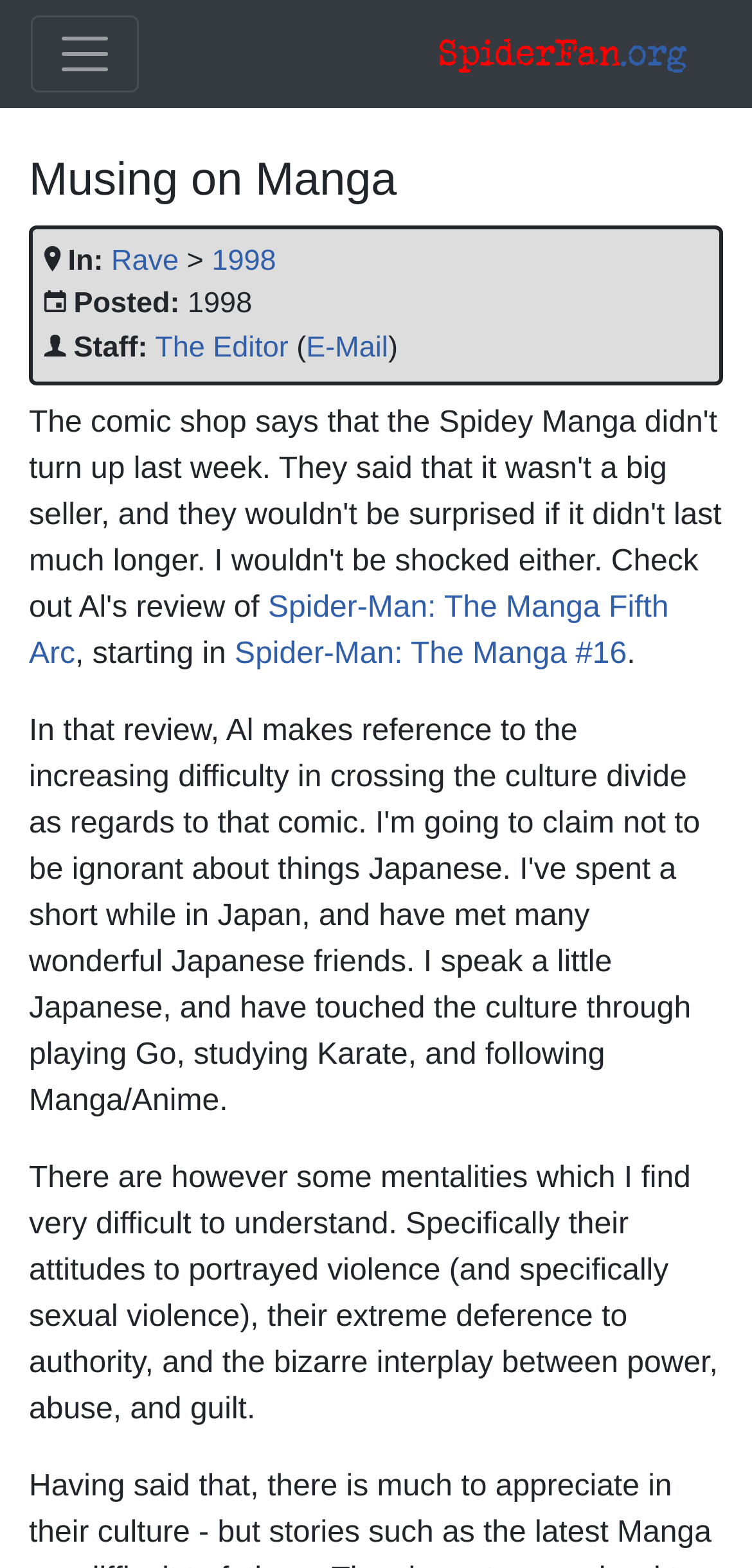Identify the bounding box coordinates of the element that should be clicked to fulfill this task: "Read about Rave". The coordinates should be provided as four float numbers between 0 and 1, i.e., [left, top, right, bottom].

[0.148, 0.156, 0.238, 0.177]